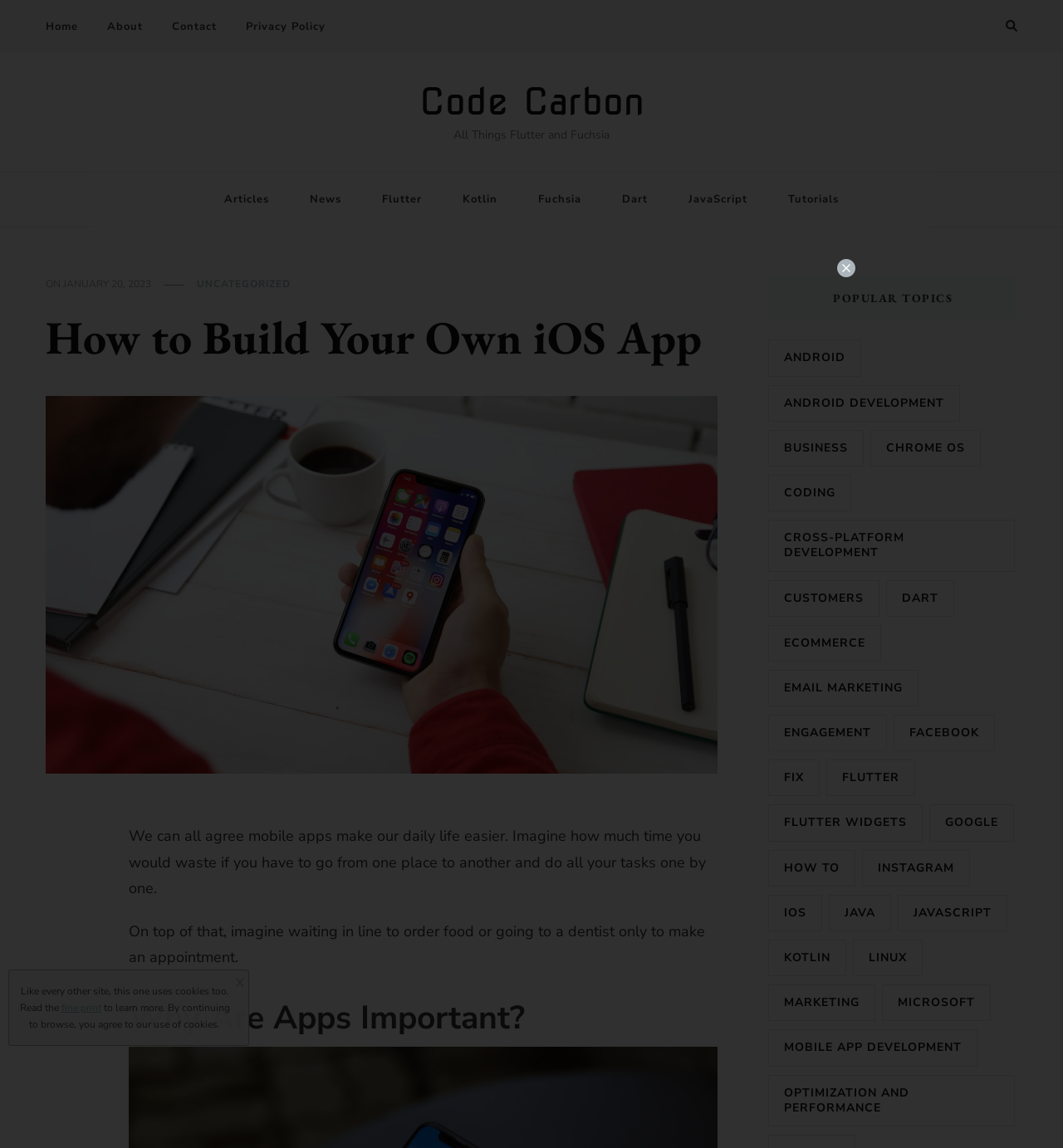What is the title of the section that lists popular topics?
Answer with a single word or phrase, using the screenshot for reference.

POPULAR TOPICS